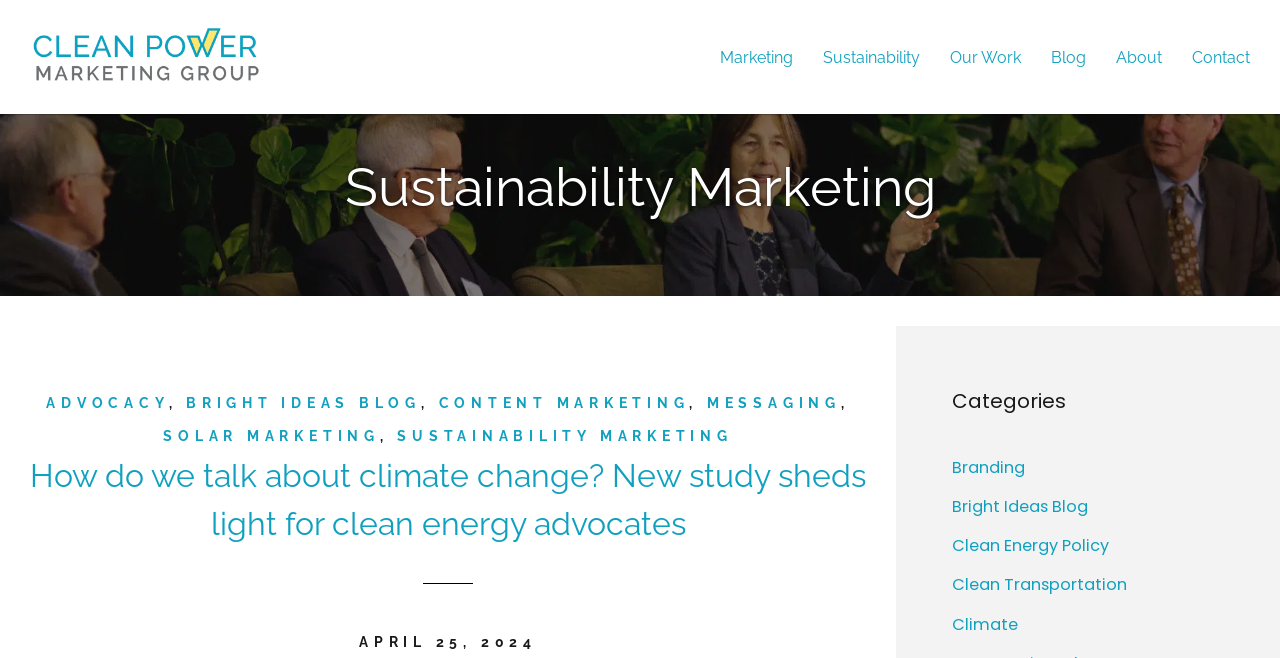What are the categories listed on the webpage?
Can you give a detailed and elaborate answer to the question?

The categories are listed below the heading 'Sustainability Marketing' and include options like 'Branding', 'Bright Ideas Blog', 'Clean Energy Policy', and more.